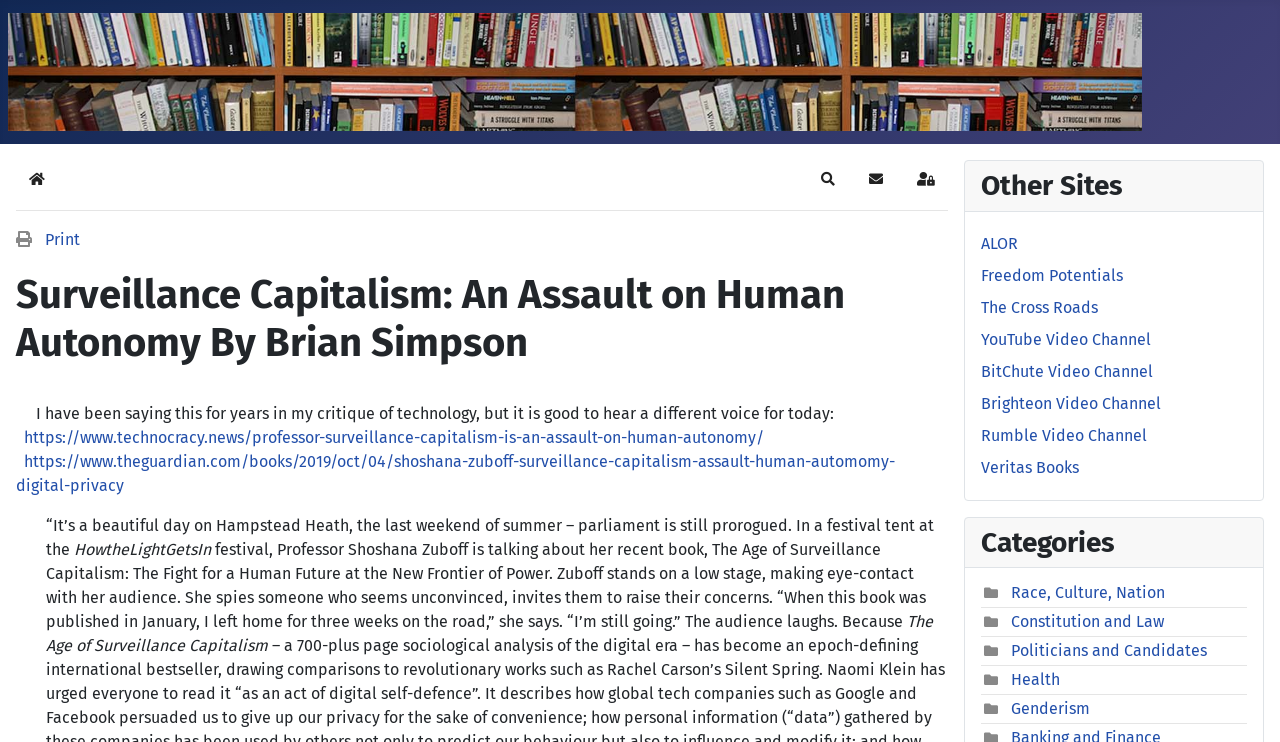Using the format (top-left x, top-left y, bottom-right x, bottom-right y), provide the bounding box coordinates for the described UI element. All values should be floating point numbers between 0 and 1: Veritas Books

[0.766, 0.617, 0.843, 0.642]